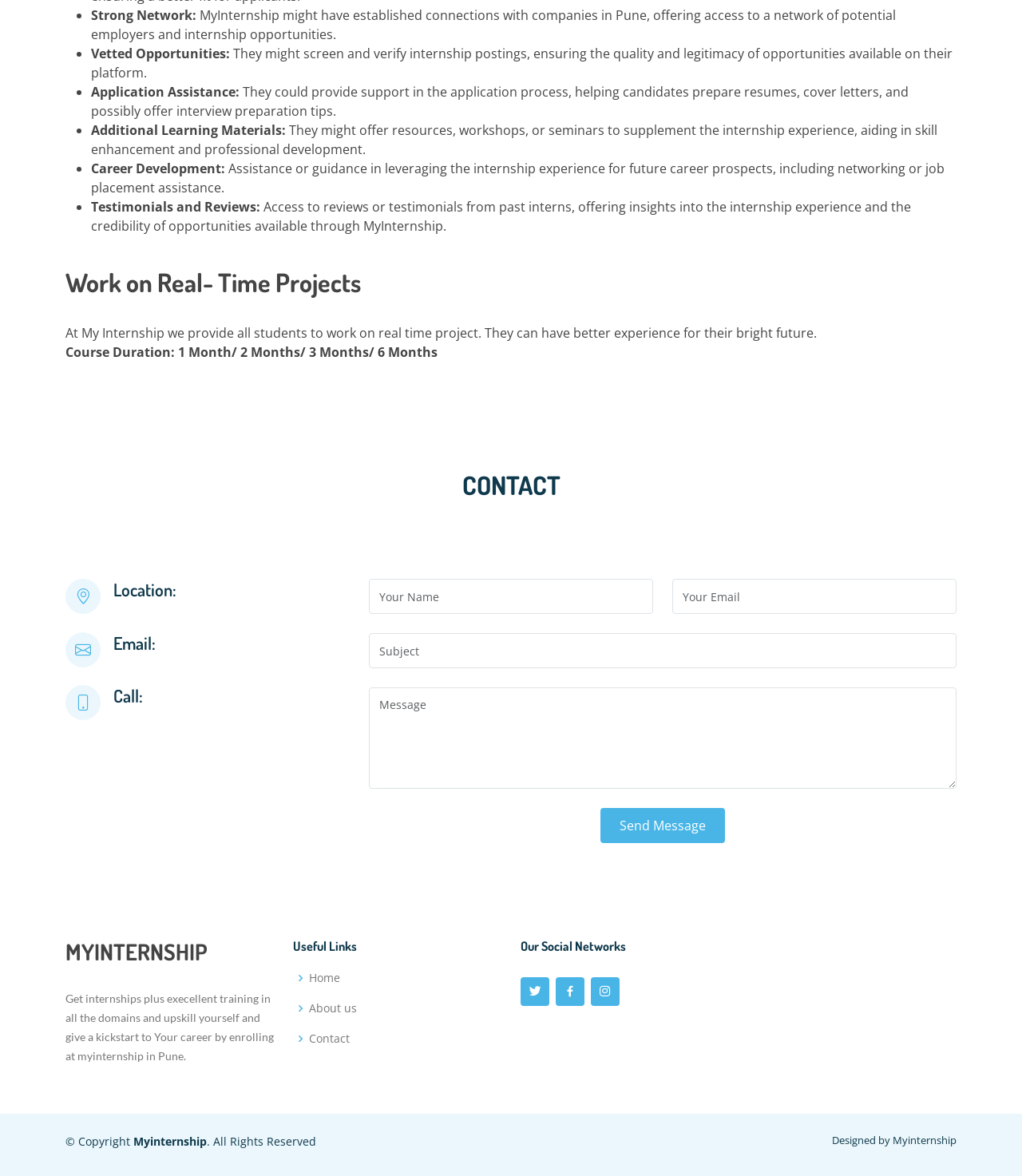What is the location of MyInternship?
Give a detailed explanation using the information visible in the image.

The webpage mentions that MyInternship is located in Pune, as stated in the 'Location' section.